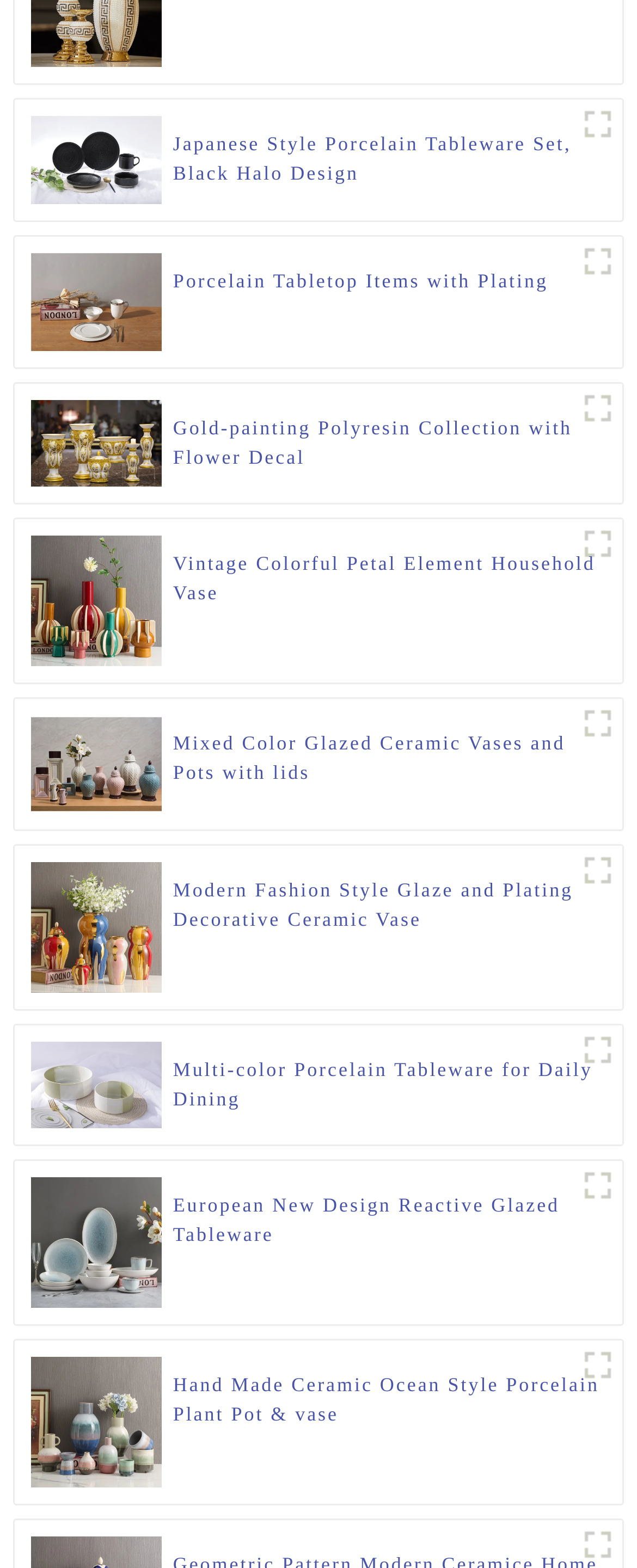Respond to the question below with a single word or phrase:
What type of products are displayed on this webpage?

Tableware and vases